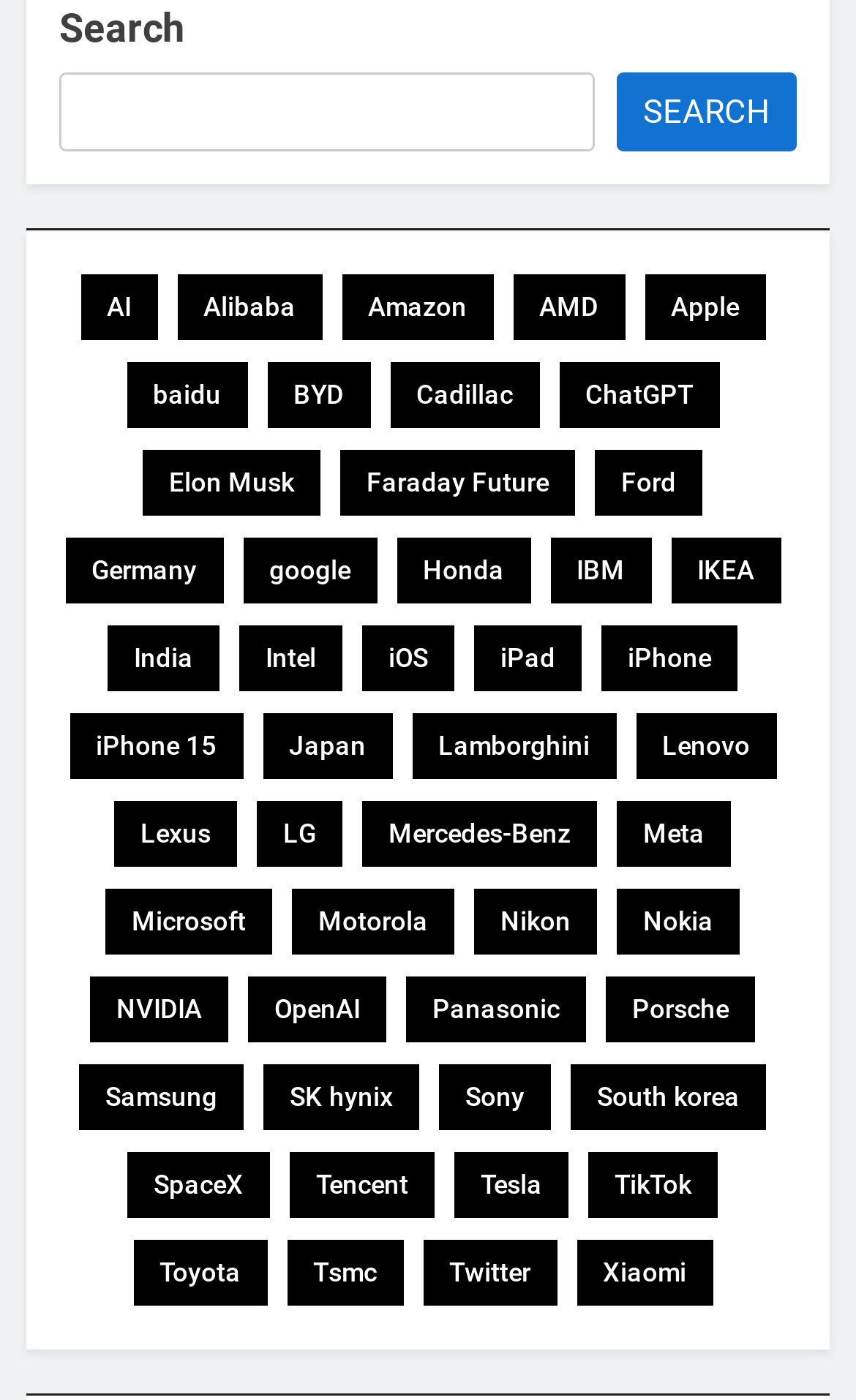Identify the bounding box coordinates for the UI element mentioned here: "parent_node: SEARCH name="s"". Provide the coordinates as four float values between 0 and 1, i.e., [left, top, right, bottom].

[0.069, 0.051, 0.695, 0.108]